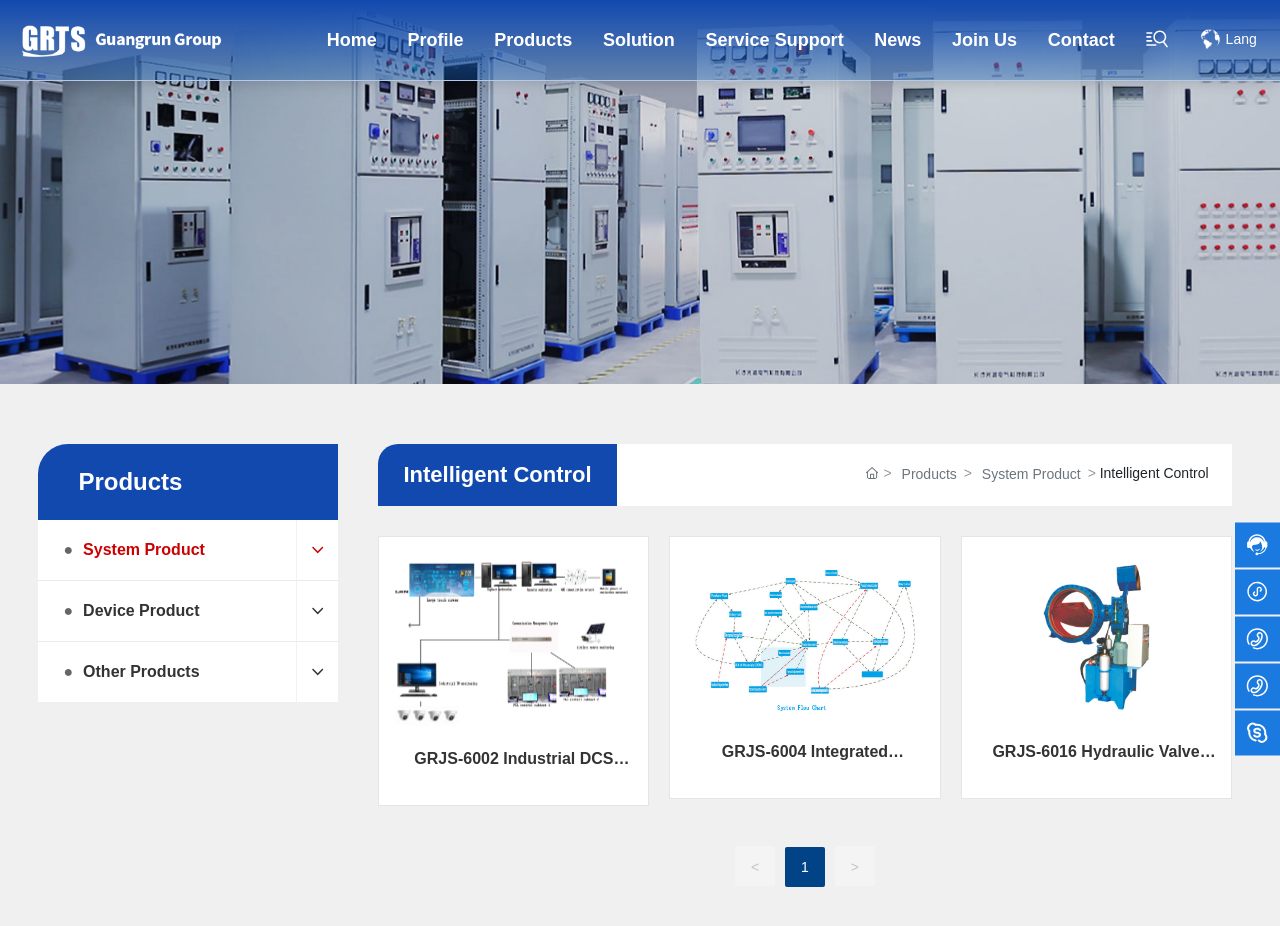Please determine the bounding box coordinates for the UI element described here. Use the format (top-left x, top-left y, bottom-right x, bottom-right y) with values bounded between 0 and 1: +86 0731 89926308

[0.992, 0.53, 0.999, 0.85]